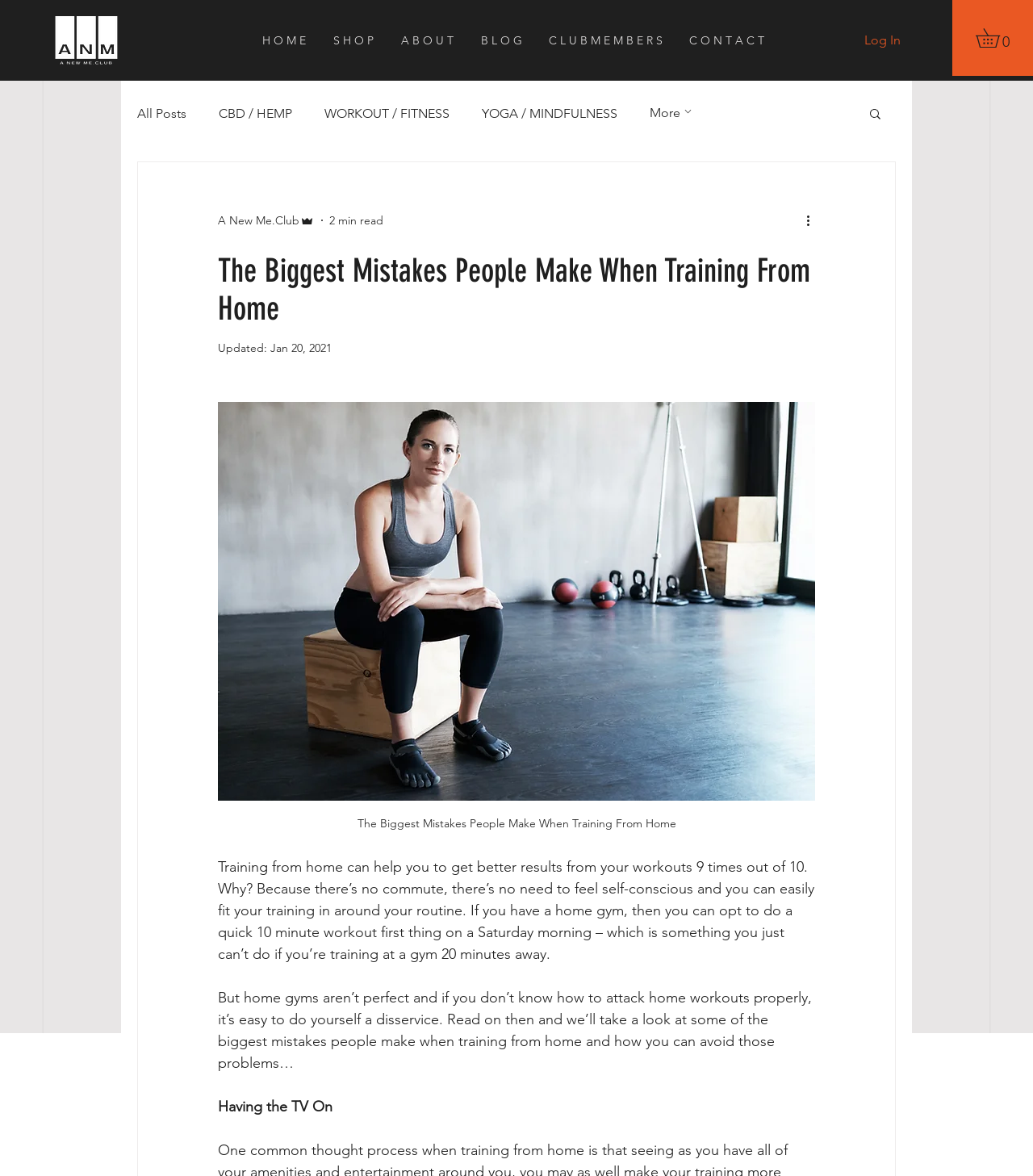Find the bounding box coordinates for the HTML element described in this sentence: "0". Provide the coordinates as four float numbers between 0 and 1, in the format [left, top, right, bottom].

[0.945, 0.024, 0.986, 0.041]